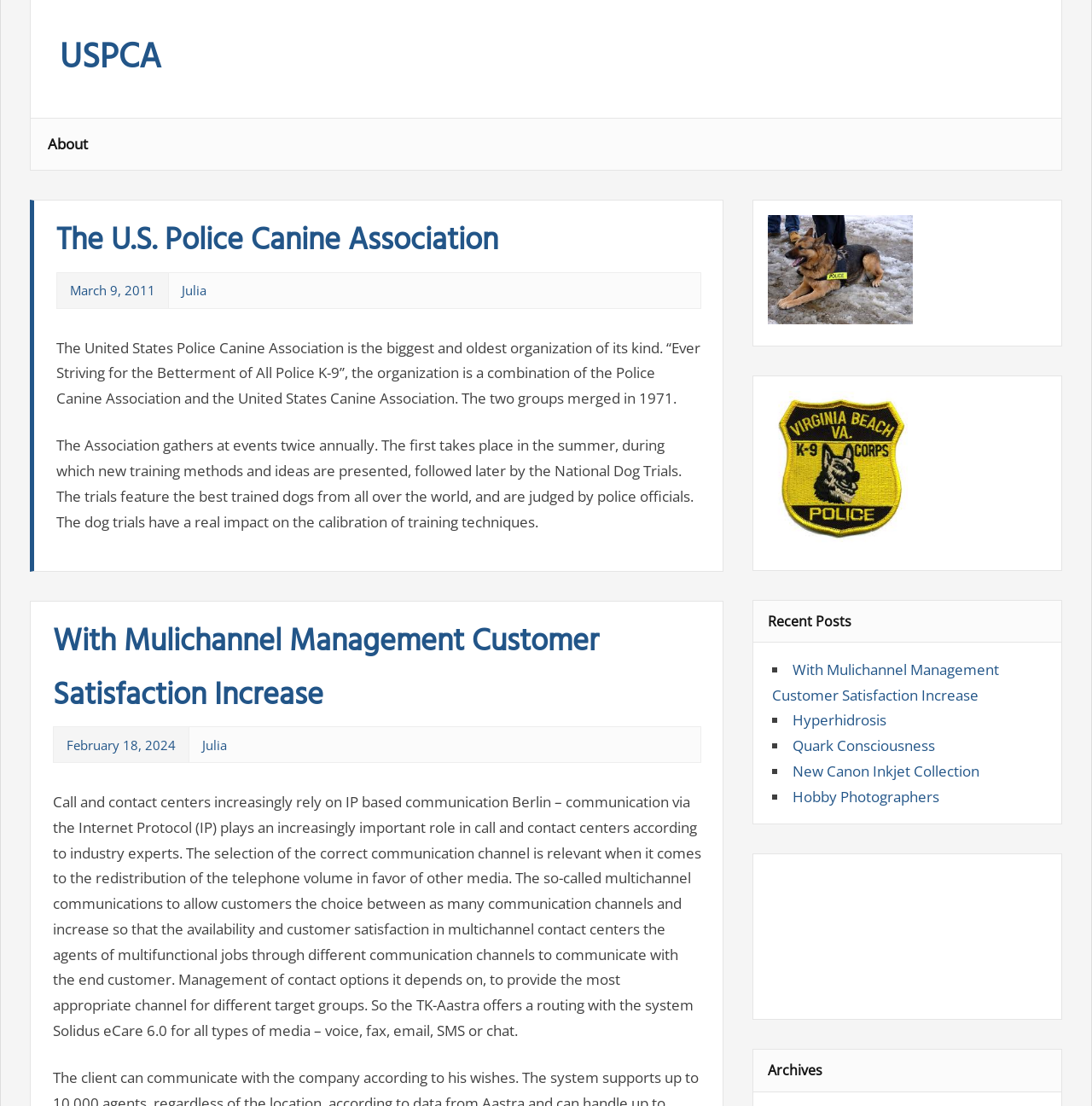How many events does the organization gather annually?
Please answer the question with a detailed and comprehensive explanation.

According to the StaticText element, the organization gathers at events twice annually, which includes the summer event and the National Dog Trials.